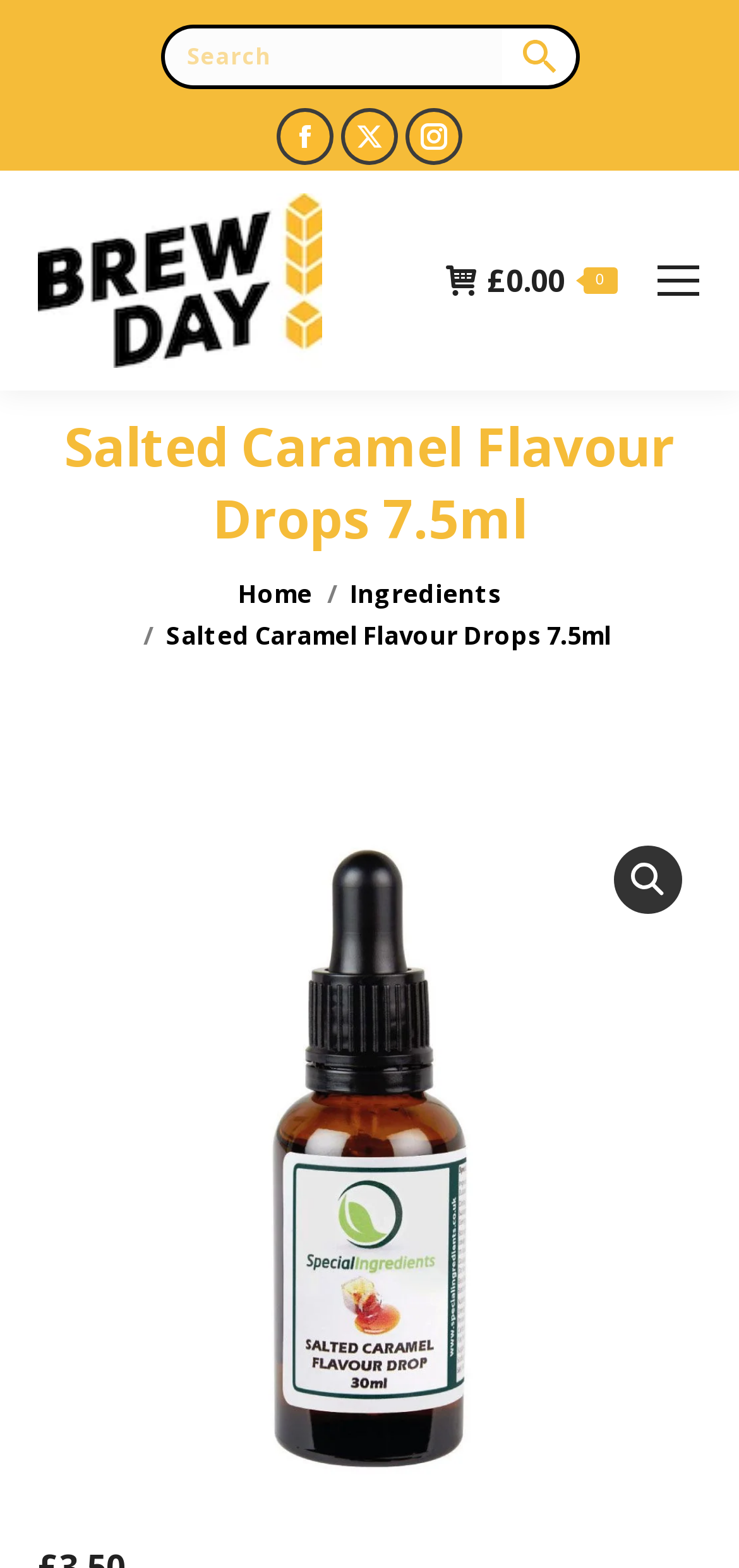Find the bounding box coordinates for the area that must be clicked to perform this action: "Go to Top of the page".

[0.872, 0.742, 0.974, 0.791]